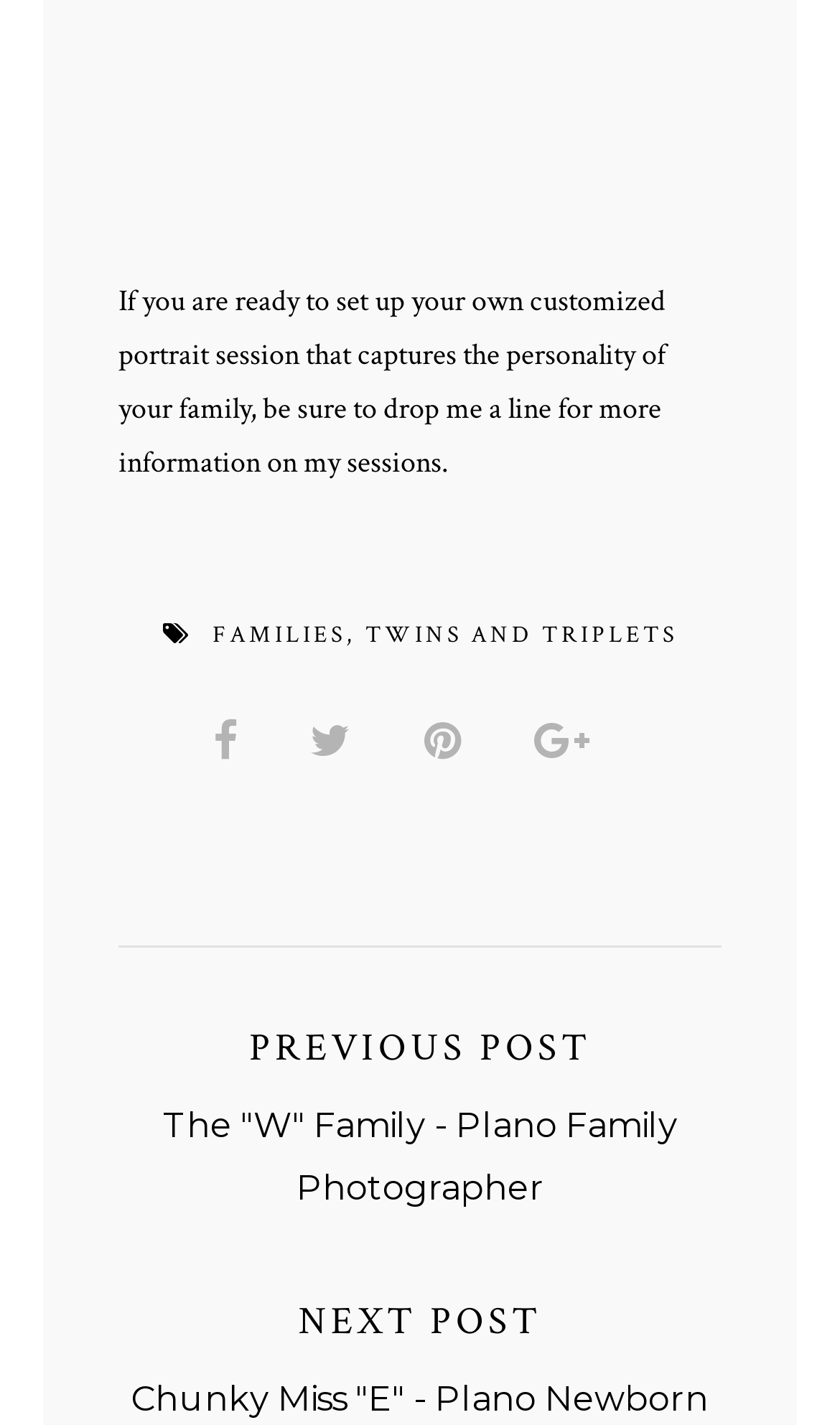How many social media links are present?
Give a single word or phrase as your answer by examining the image.

4